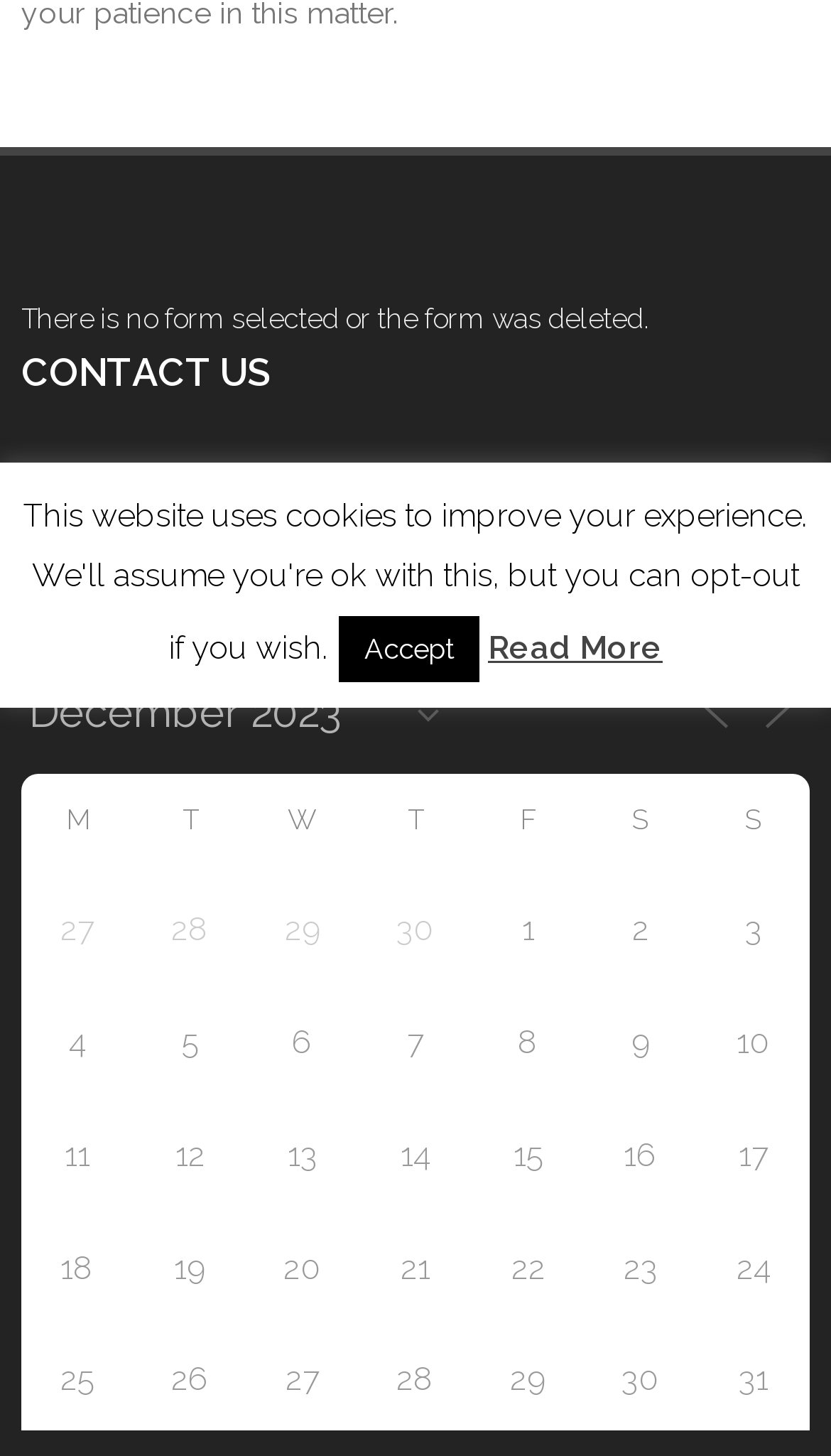Predict the bounding box of the UI element based on the description: "input value="December 2023" readonly="readonly" value="2023-12"". The coordinates should be four float numbers between 0 and 1, formatted as [left, top, right, bottom].

[0.035, 0.462, 0.553, 0.517]